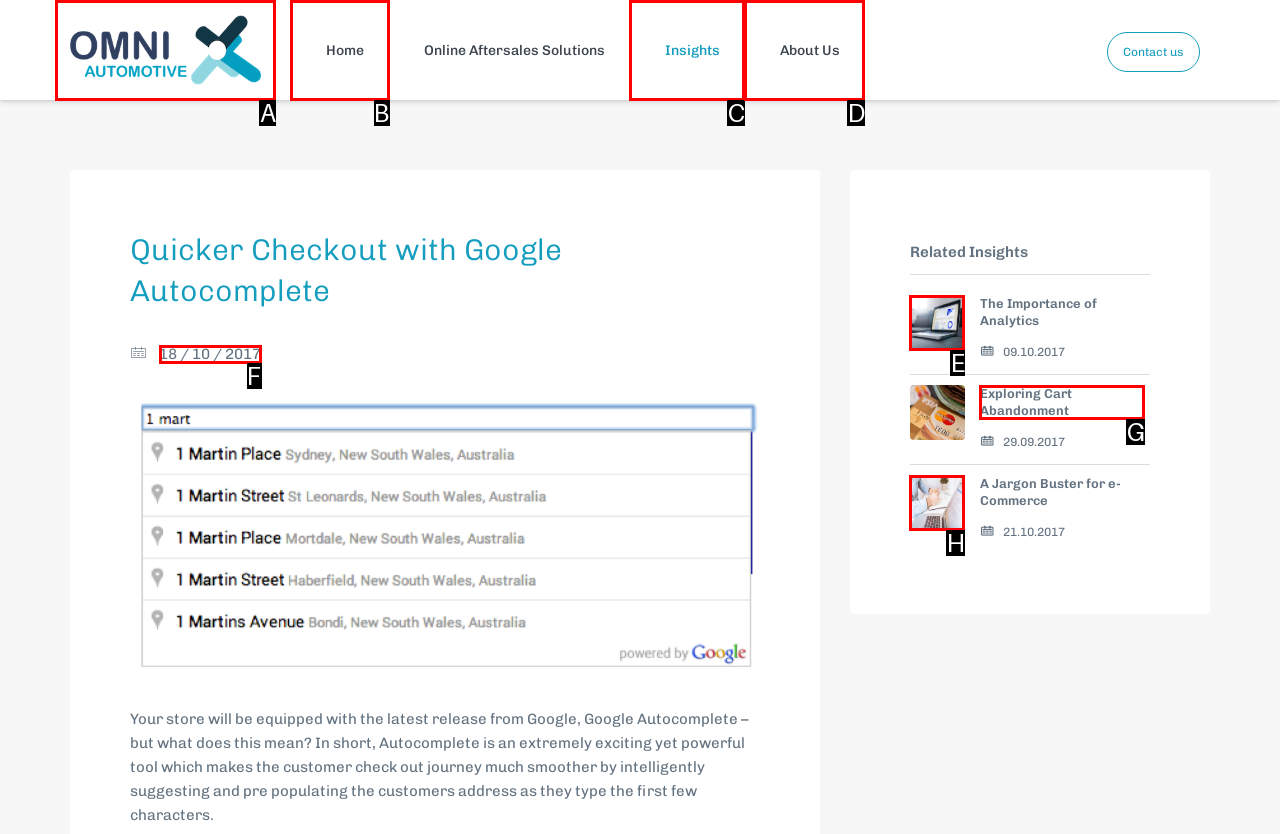Determine the HTML element to click for the instruction: go to Home.
Answer with the letter corresponding to the correct choice from the provided options.

B